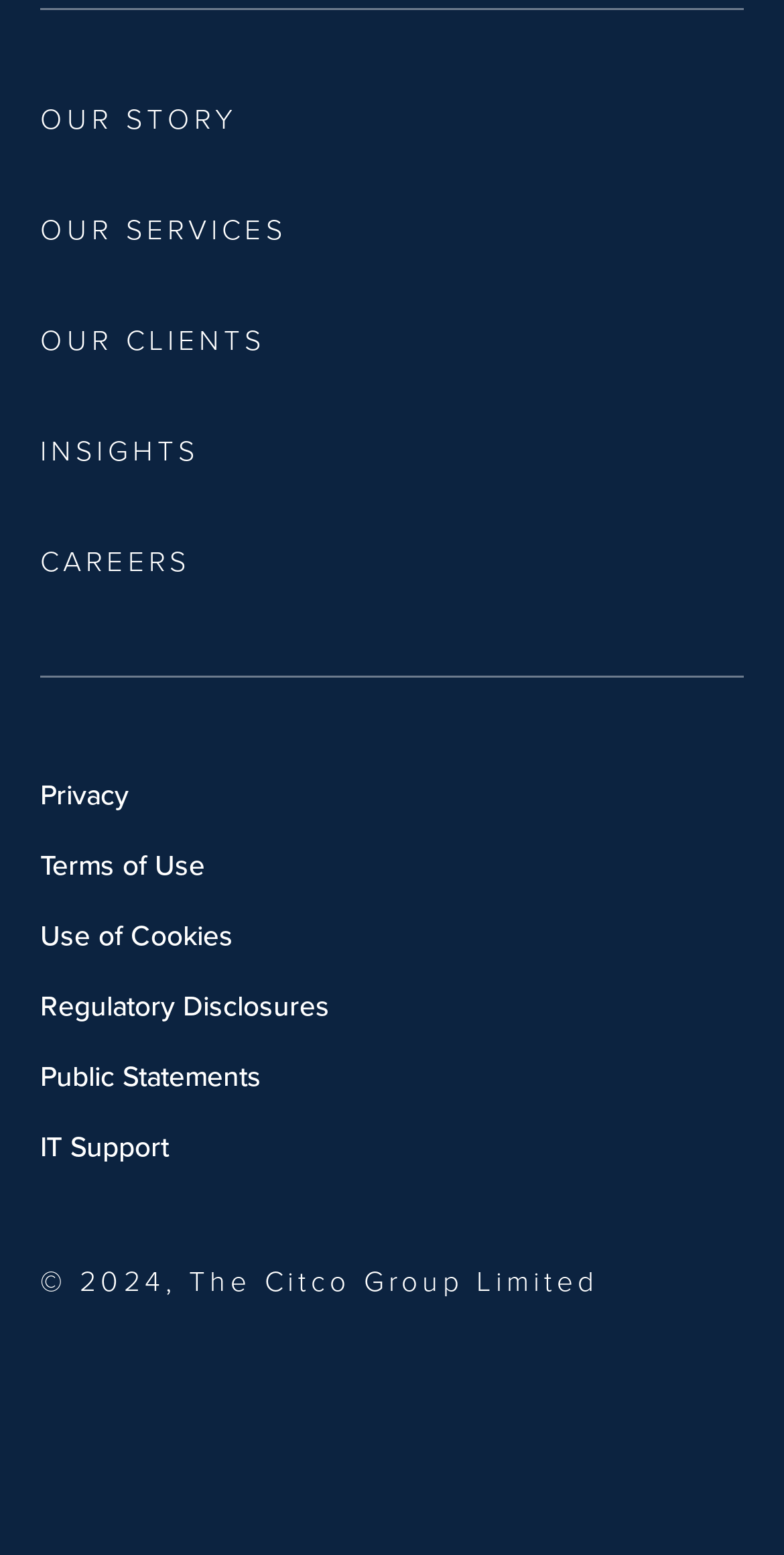Please identify the bounding box coordinates of the clickable area that will fulfill the following instruction: "view our story". The coordinates should be in the format of four float numbers between 0 and 1, i.e., [left, top, right, bottom].

[0.051, 0.063, 0.304, 0.093]